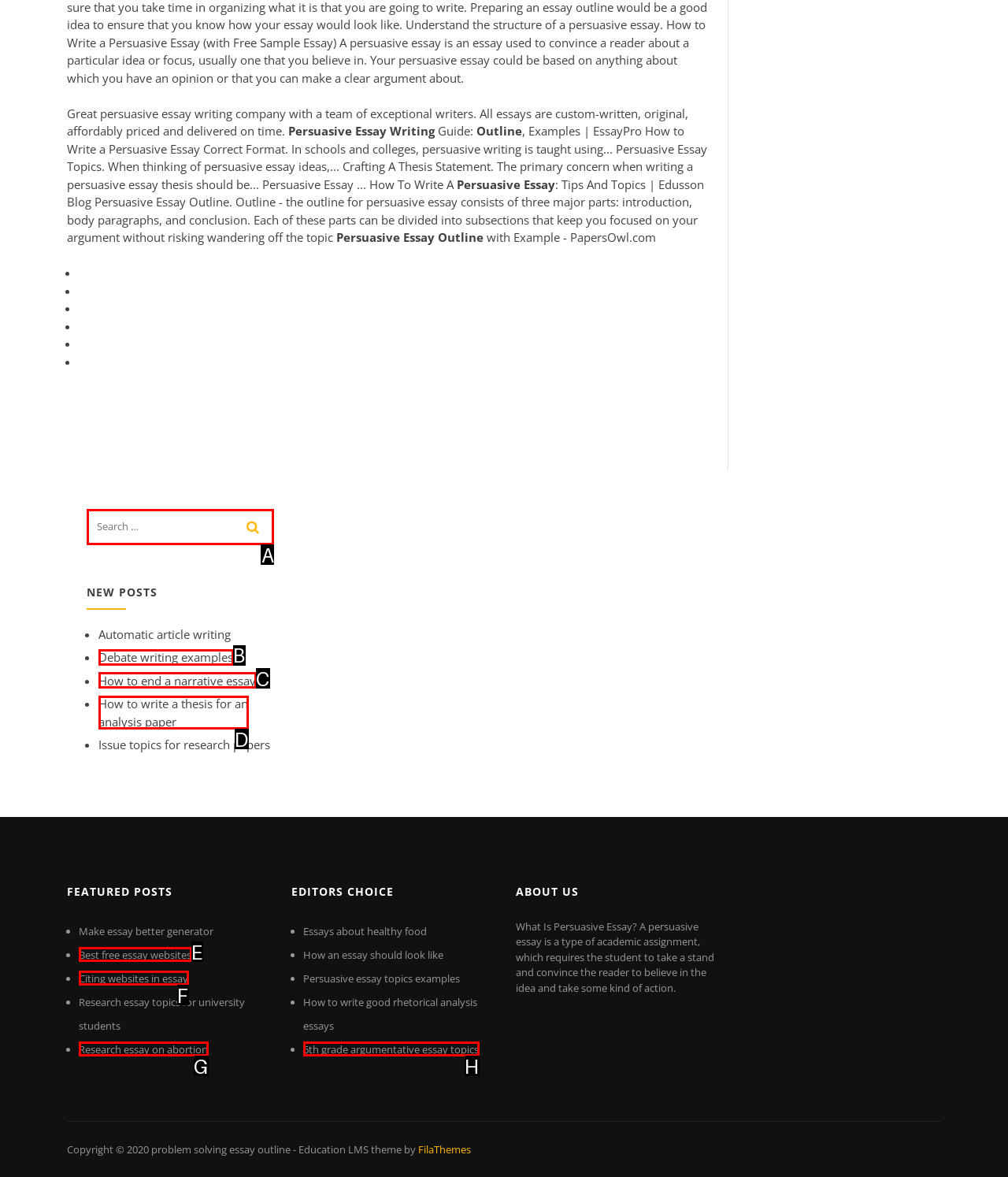Based on the description: 6th grade argumentative essay topics, identify the matching lettered UI element.
Answer by indicating the letter from the choices.

H